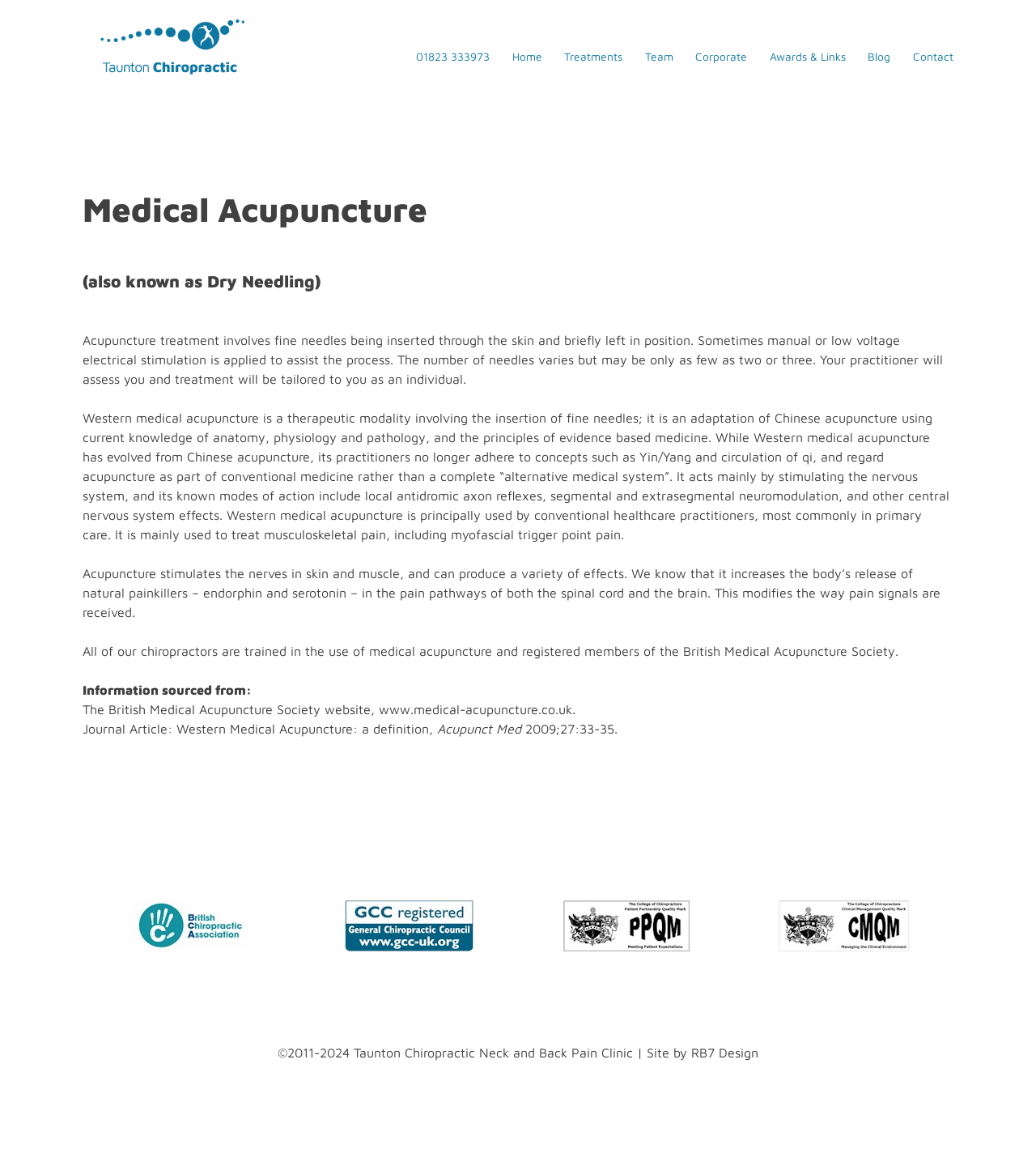Please predict the bounding box coordinates of the element's region where a click is necessary to complete the following instruction: "Click the 'Contact' link". The coordinates should be represented by four float numbers between 0 and 1, i.e., [left, top, right, bottom].

[0.881, 0.042, 0.92, 0.057]